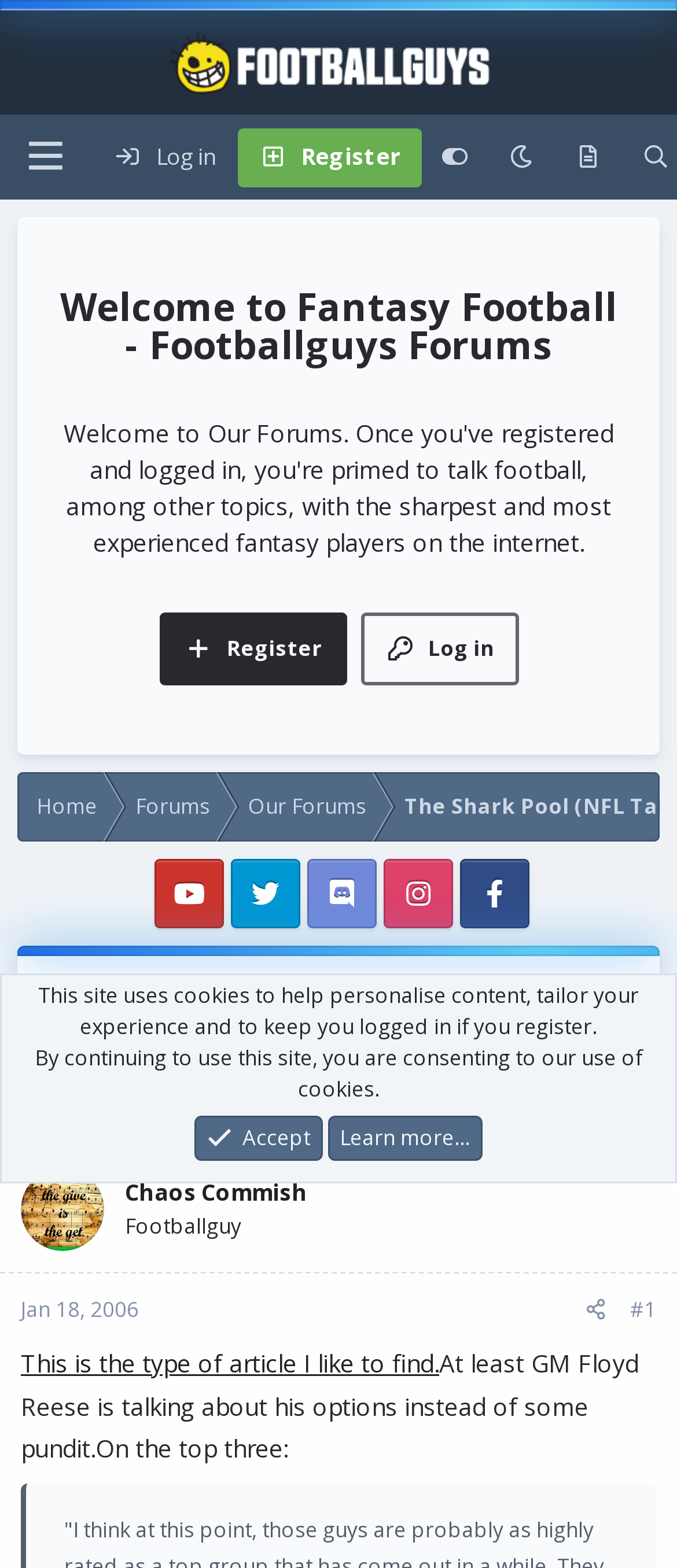What is the date of the thread?
Respond to the question with a well-detailed and thorough answer.

I determined the answer by looking at the thread information, which includes the start date of the thread. The text 'Start date' is followed by a link with the text 'Jan 18, 2006', indicating that the thread was started on this date.